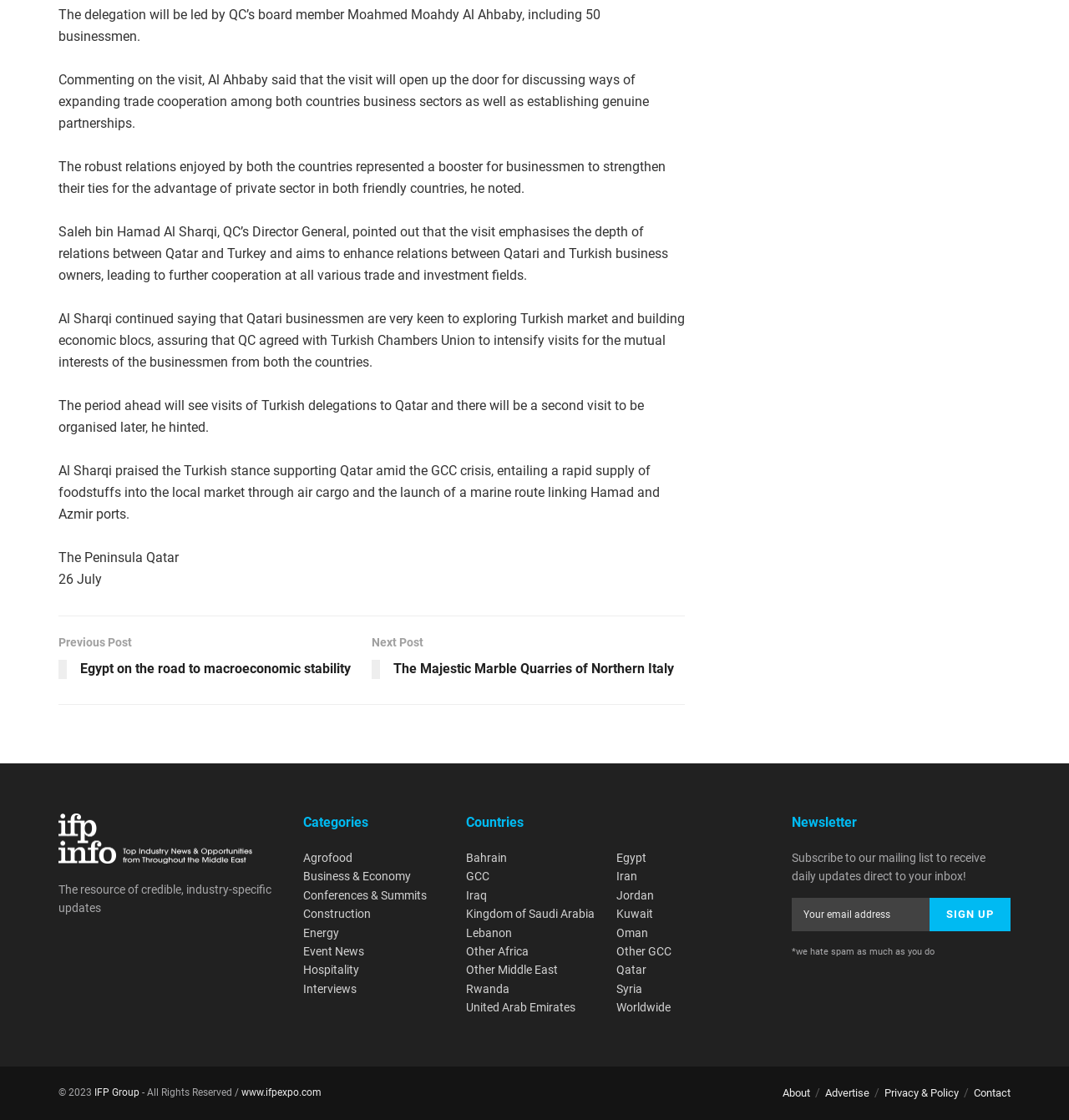Please provide the bounding box coordinates for the element that needs to be clicked to perform the instruction: "Visit the 'About' page". The coordinates must consist of four float numbers between 0 and 1, formatted as [left, top, right, bottom].

[0.732, 0.971, 0.758, 0.982]